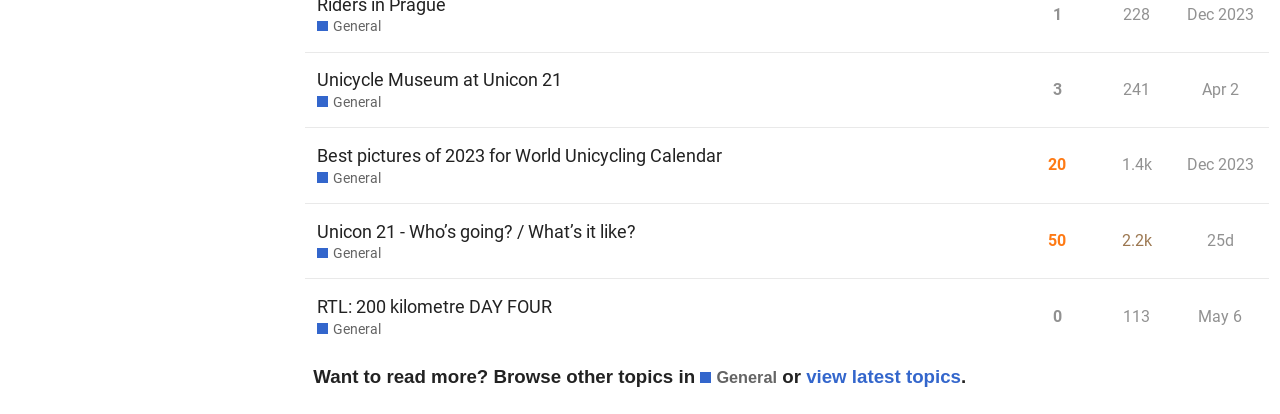Find the bounding box of the web element that fits this description: "view latest topics".

[0.63, 0.884, 0.751, 0.935]